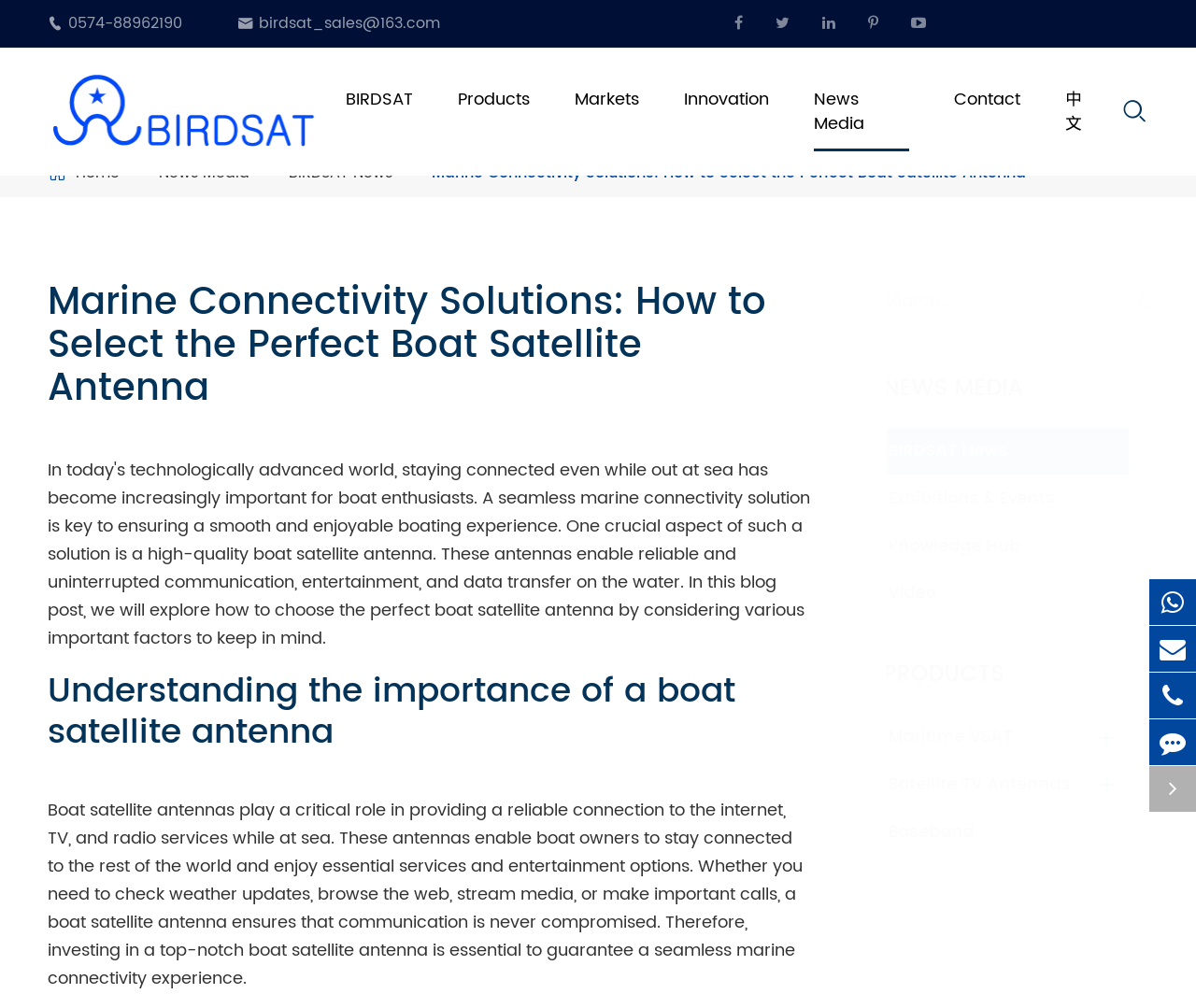Given the element description, predict the bounding box coordinates in the format (top-left x, top-left y, bottom-right x, bottom-right y), using floating point numbers between 0 and 1: parent_node: 0574-88962190 title="TEL"

[0.961, 0.668, 1.0, 0.713]